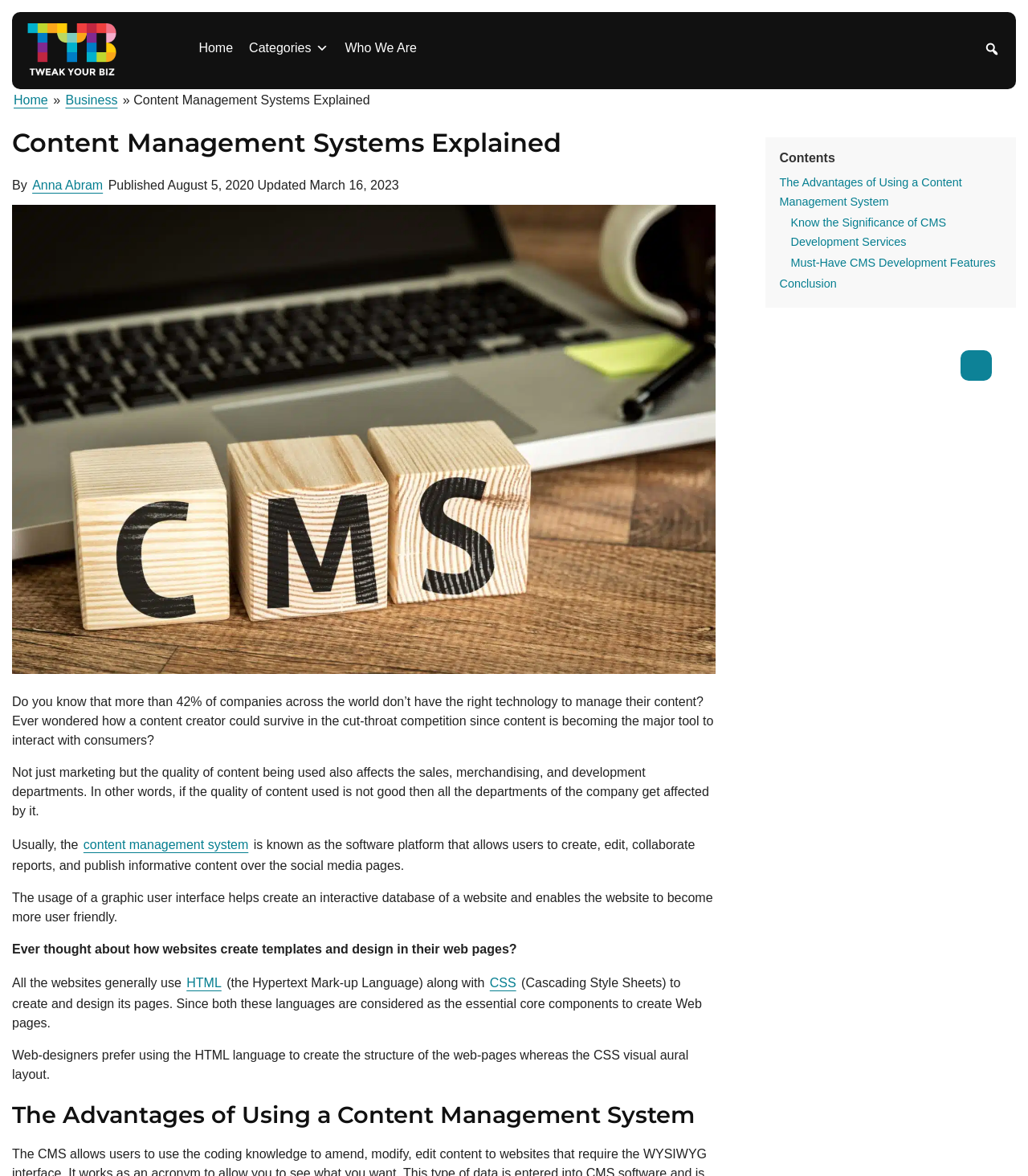Please determine the bounding box coordinates of the element's region to click in order to carry out the following instruction: "View Jessica Souhami's website". The coordinates should be four float numbers between 0 and 1, i.e., [left, top, right, bottom].

None